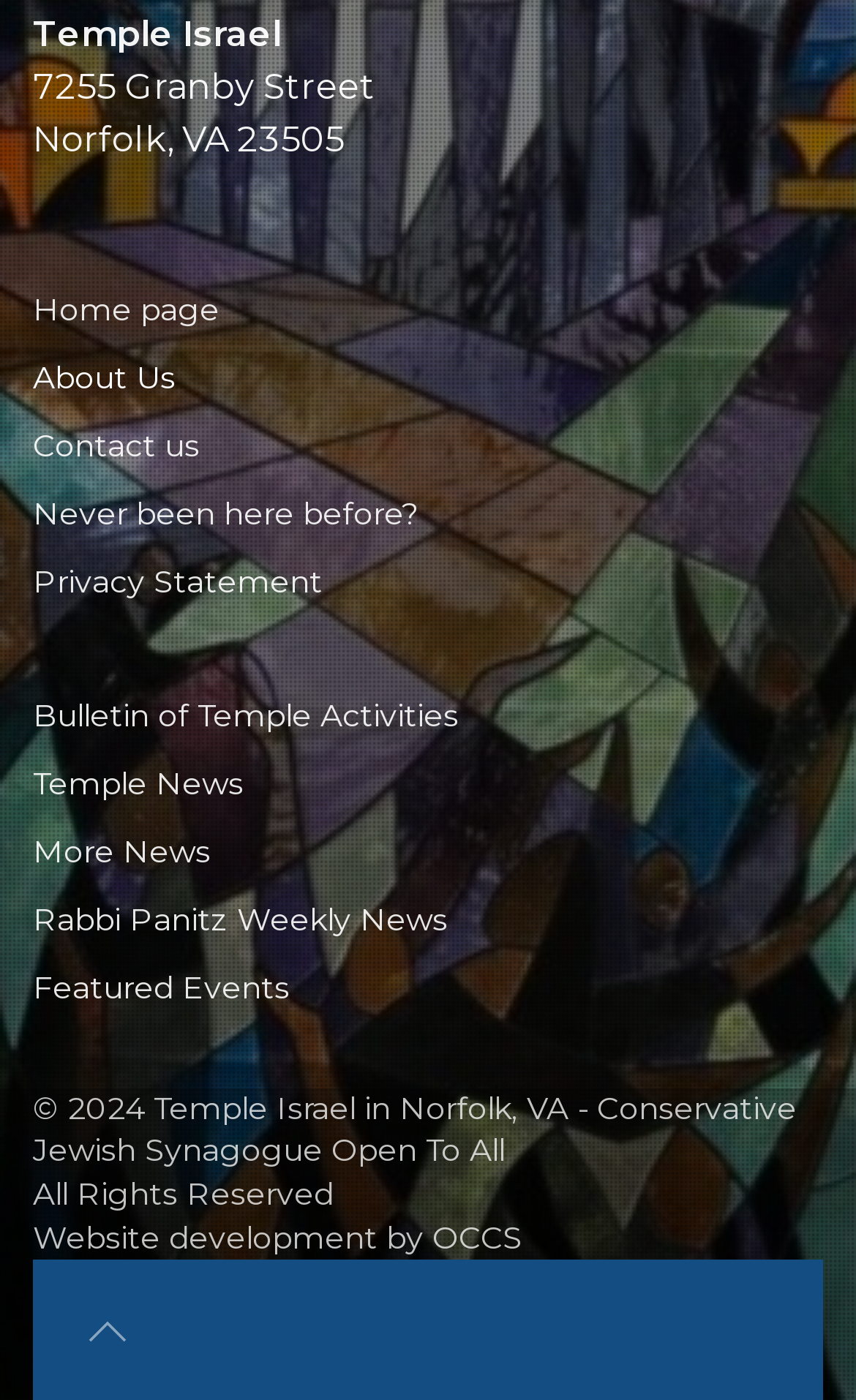Based on the image, provide a detailed response to the question:
How many links are there in the main navigation?

I counted the number of link elements in the main navigation section, which starts with 'Home page' and ends with 'More News', and found 9 links in total.